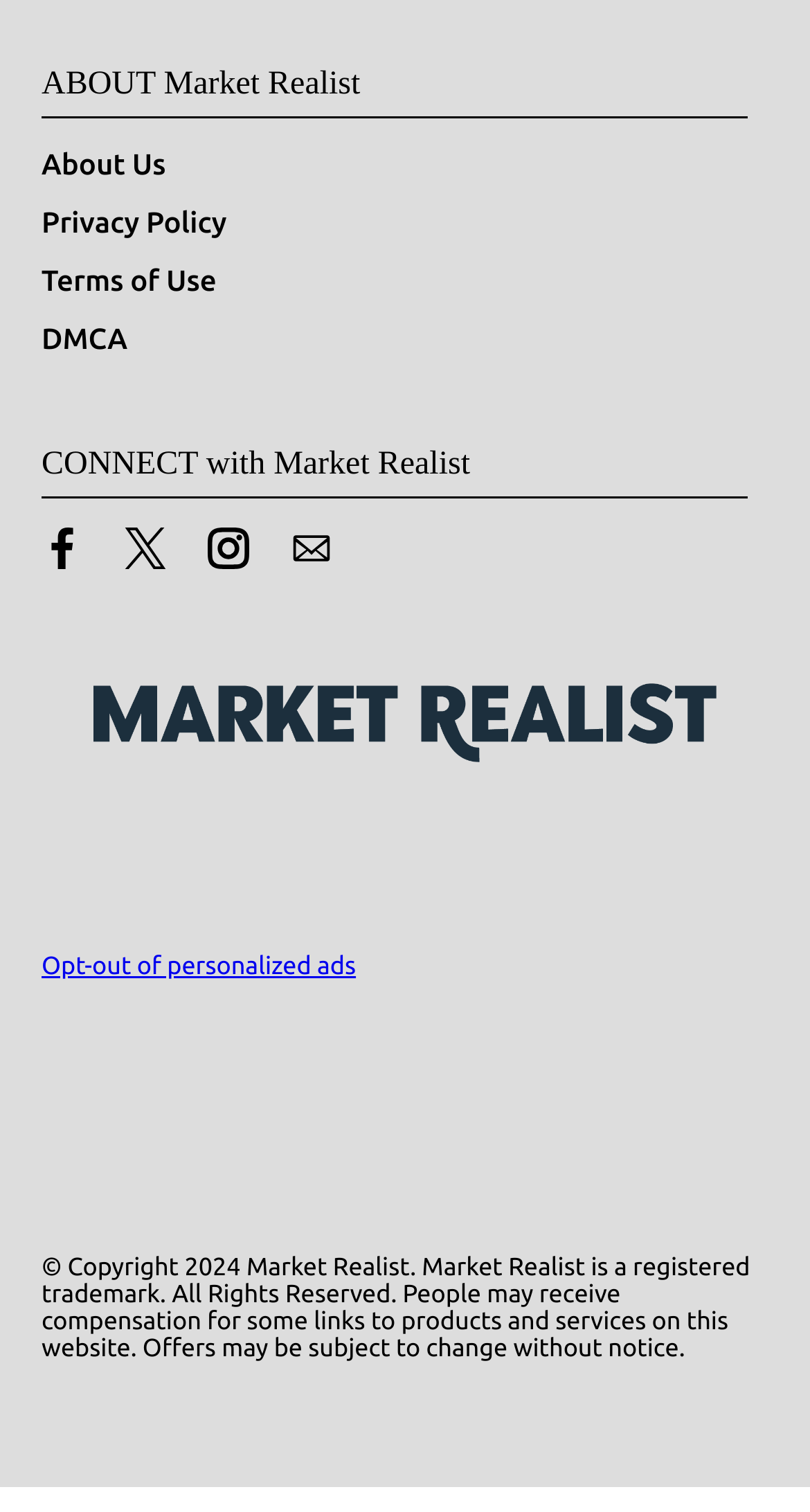Answer the question with a brief word or phrase:
What is the copyright year of the website?

2024